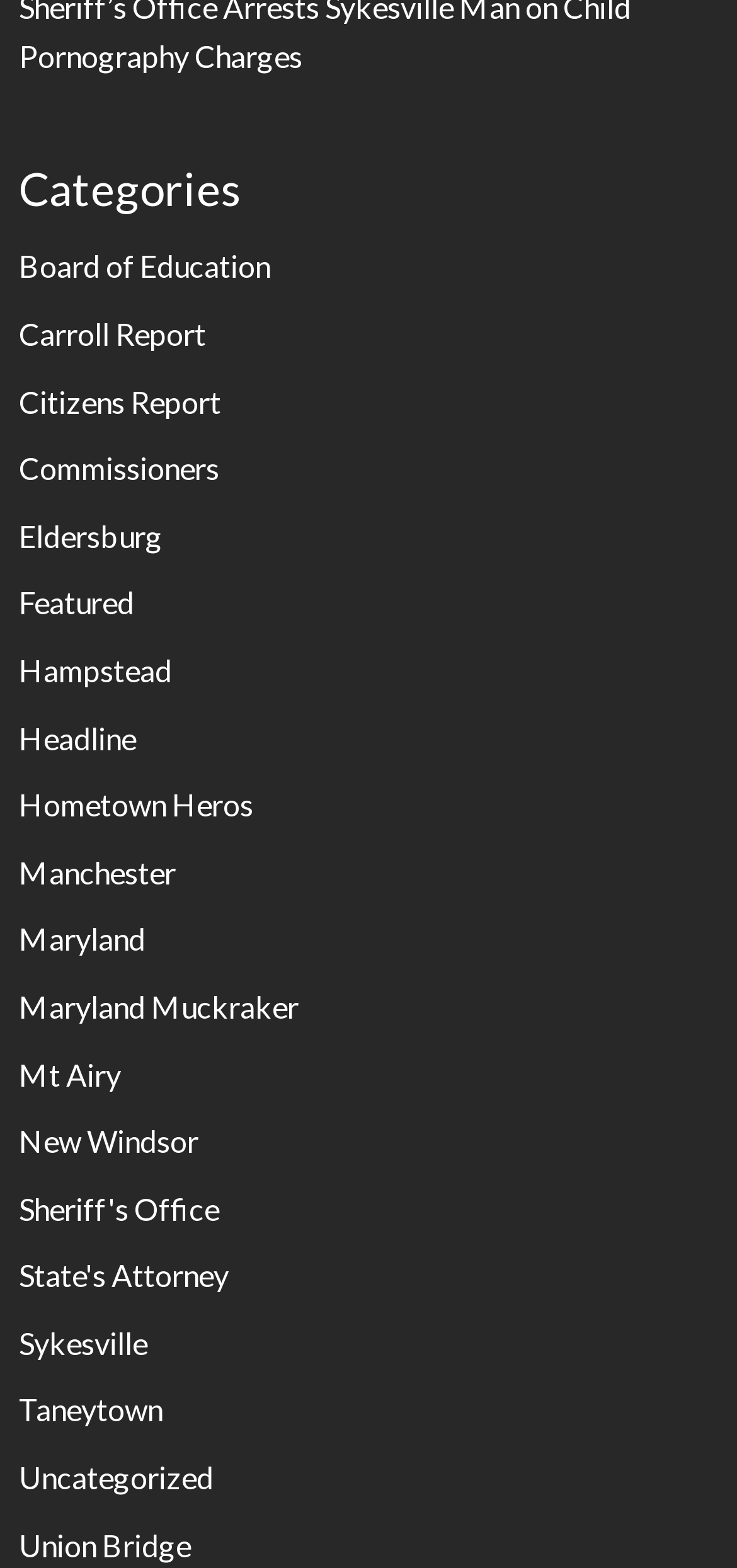Can you find the bounding box coordinates for the element to click on to achieve the instruction: "View Board of Education"?

[0.026, 0.158, 0.367, 0.181]